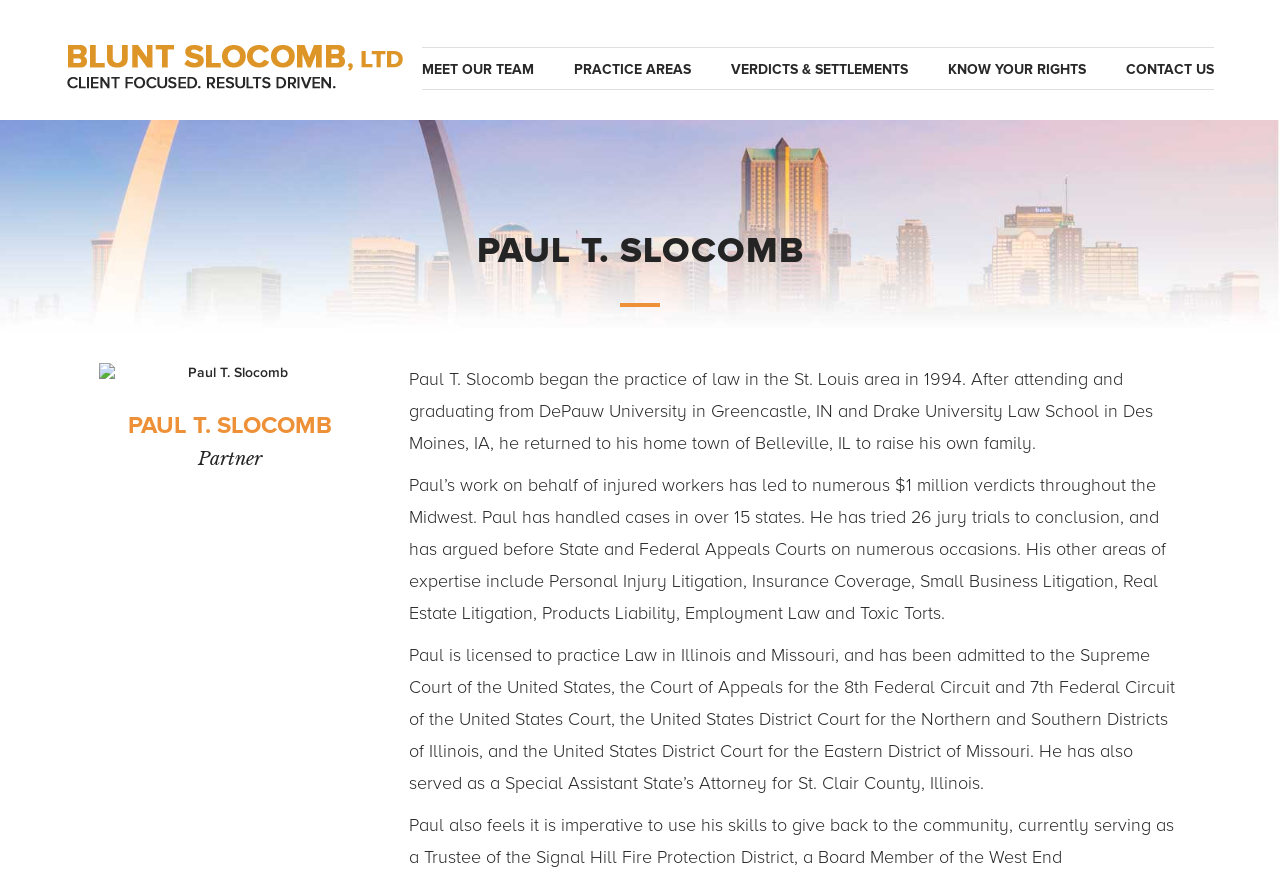Identify the bounding box of the UI element that matches this description: "Verdicts & Settlements".

[0.571, 0.069, 0.709, 0.088]